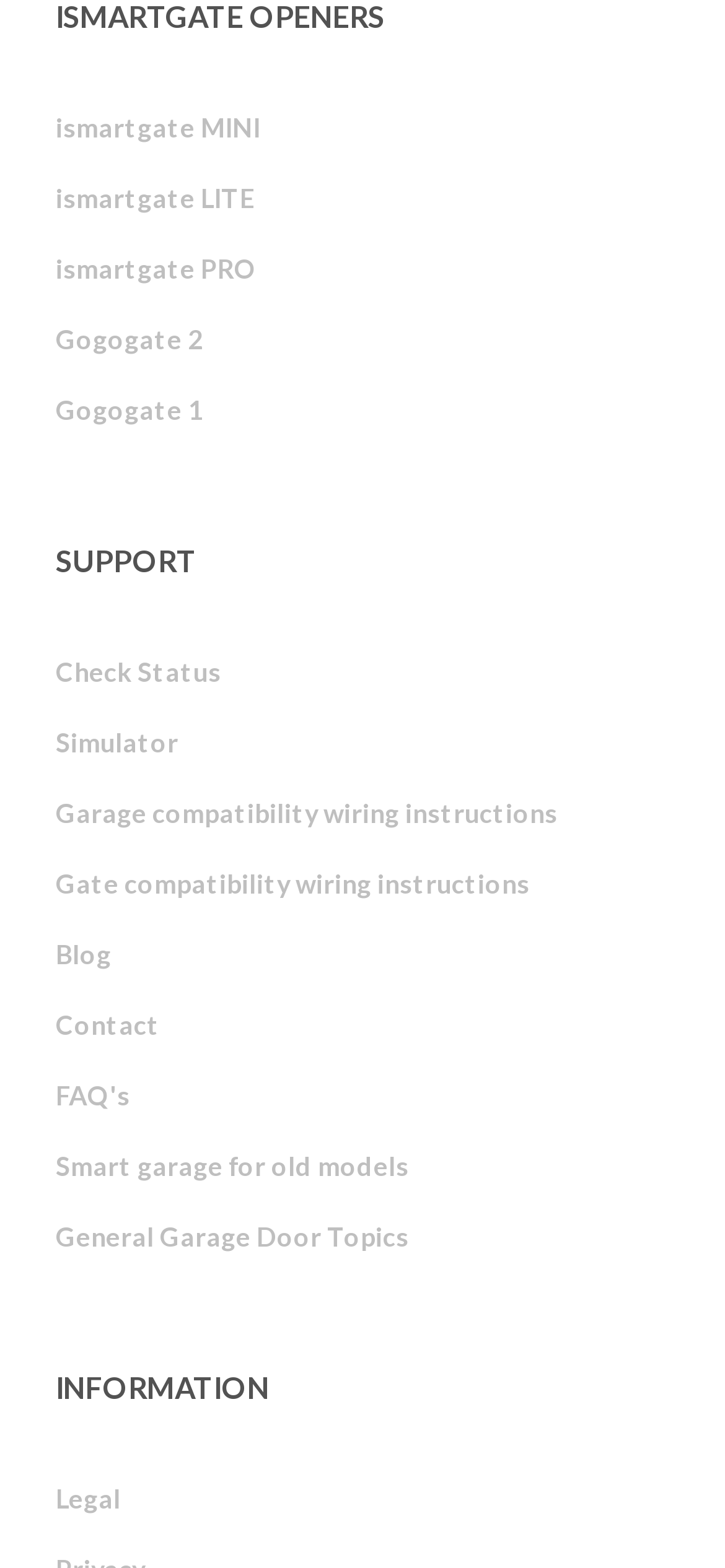Refer to the image and offer a detailed explanation in response to the question: How many links are there in the ismartgate Openers section?

There are five links in the ismartgate Openers section: 'ismartgate MINI', 'ismartgate LITE', 'ismartgate PRO', 'Gogogate 2', and 'Gogogate 1'.